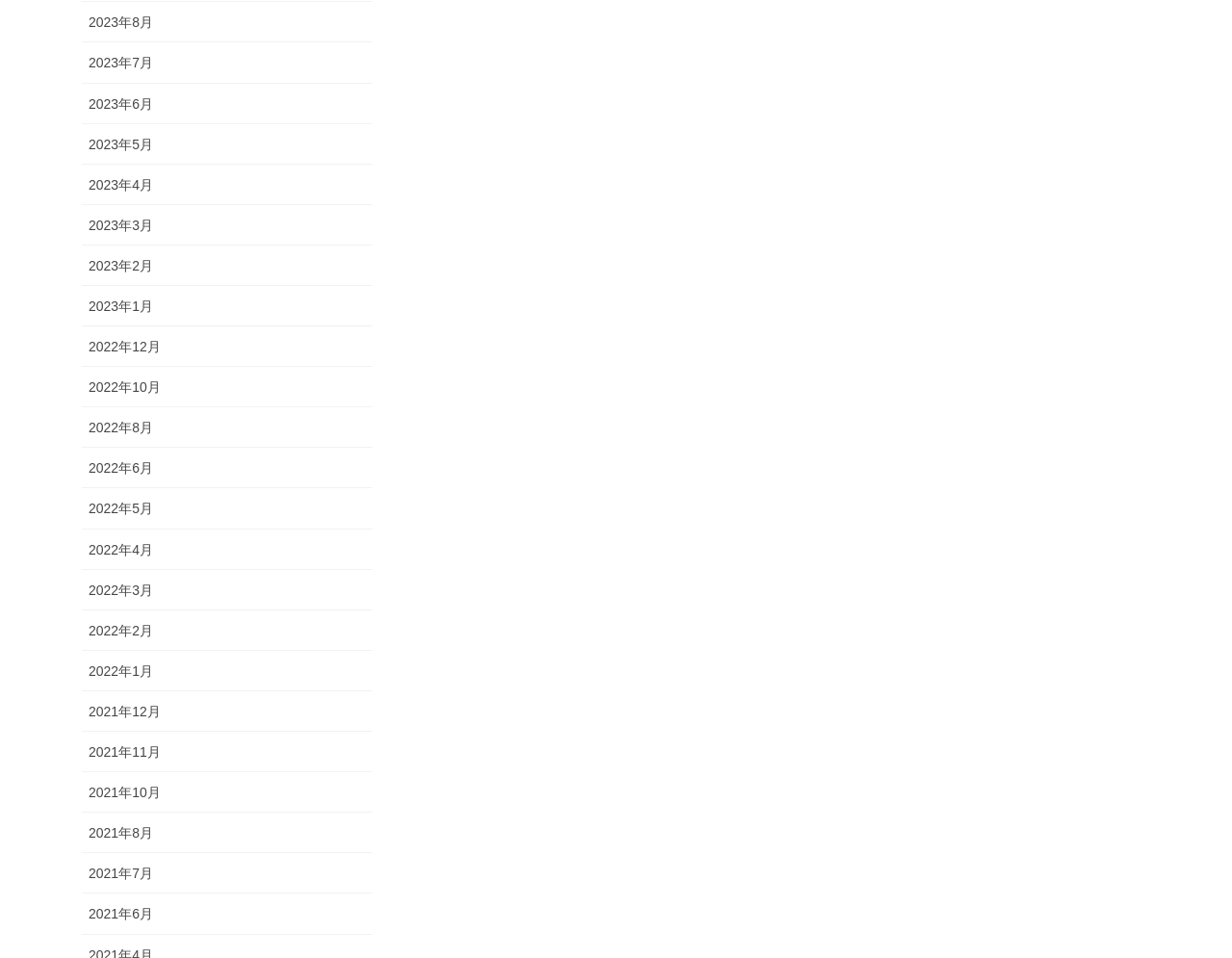Identify the bounding box coordinates for the element you need to click to achieve the following task: "View archives for 2023年8月". Provide the bounding box coordinates as four float numbers between 0 and 1, in the form [left, top, right, bottom].

[0.066, 0.002, 0.302, 0.045]